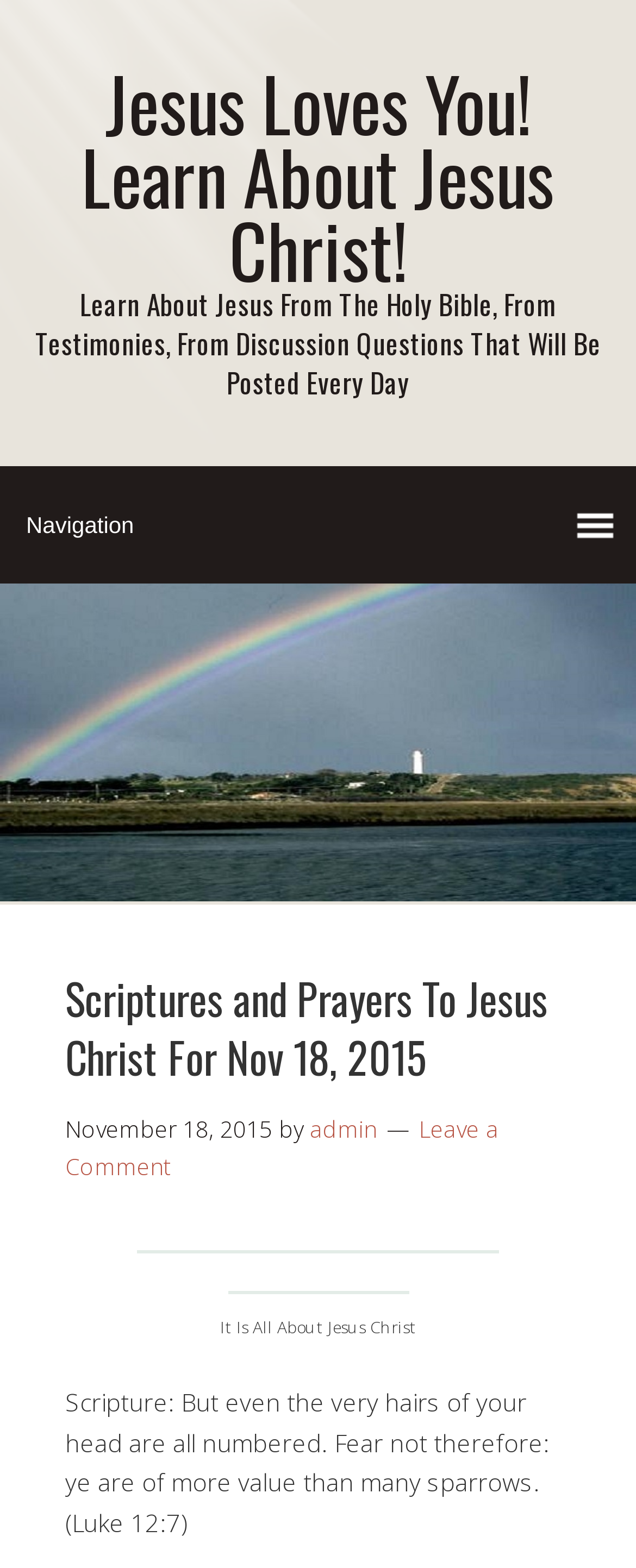Please respond in a single word or phrase: 
Who posted the scripture?

admin